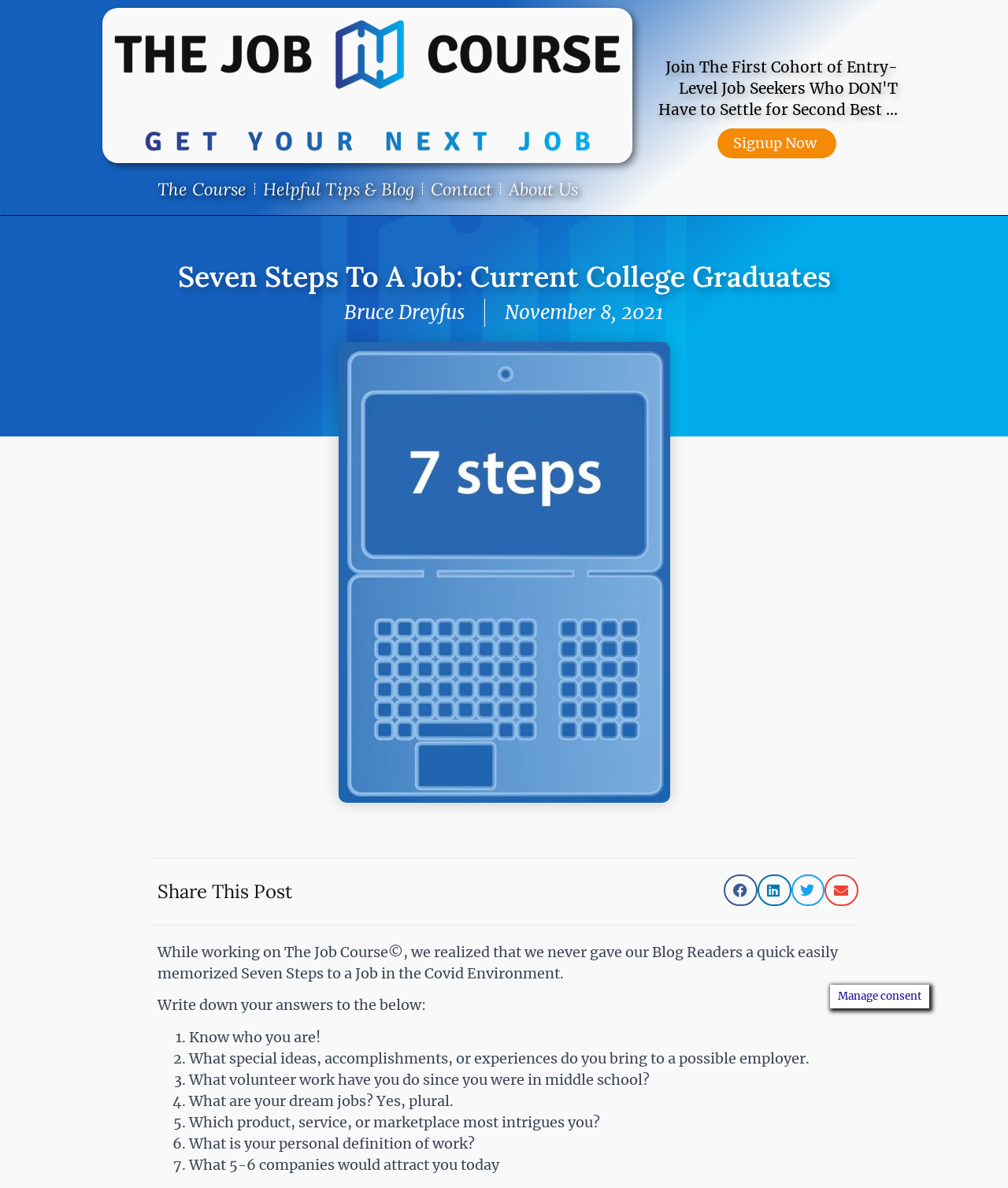Using the description "Best free vpn for gaming", predict the bounding box of the relevant HTML element.

None